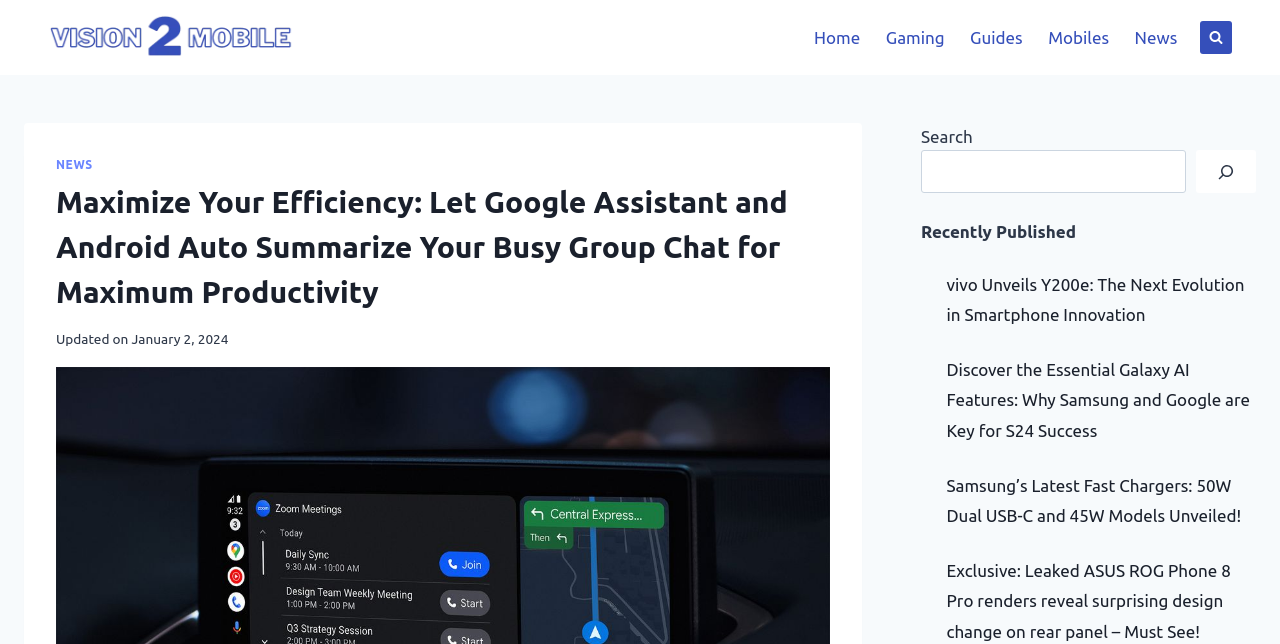Provide the bounding box coordinates of the UI element this sentence describes: "Home".

[0.626, 0.021, 0.682, 0.095]